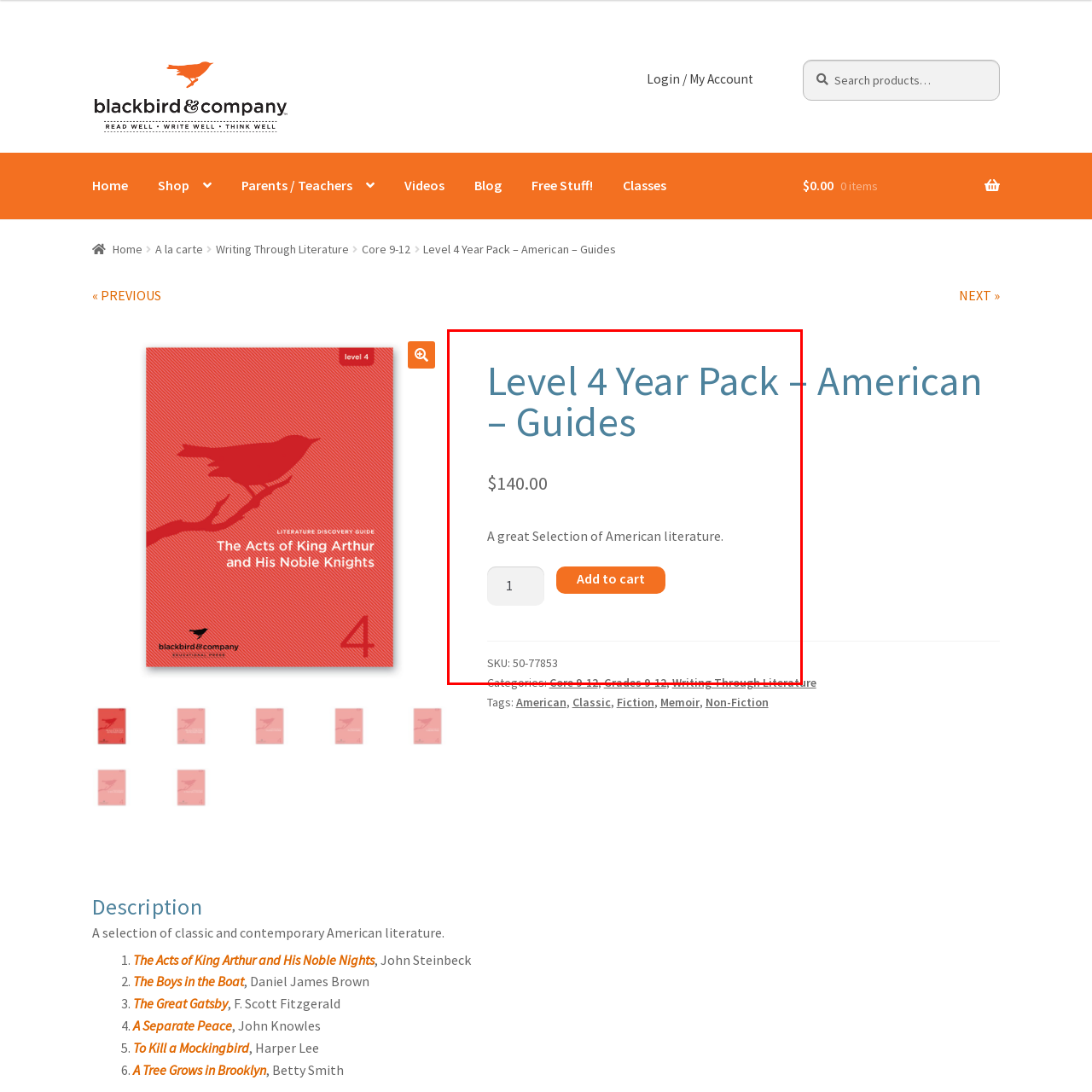Detail the scene within the red-bordered box in the image, including all relevant features and actions.

The image features a product section for the "Level 4 Year Pack – Guides," highlighting a curated selection of American literature designed for educational purposes. The pack is priced at $140.00 and offers a variety of classic and contemporary texts. Below the price is an "Add to cart" button, accompanied by a quantity selector set to one, indicating that users can easily adjust the number of packs they wish to purchase. Additional information includes the SKU number, 50-77853, and associated categories such as "Core 9-12," "Grades 9-12," and "Writing Through Literature," suggesting that this product is targeted towards high school educators and students. The overall layout is clean and user-friendly, promoting straightforward navigation for potential buyers.